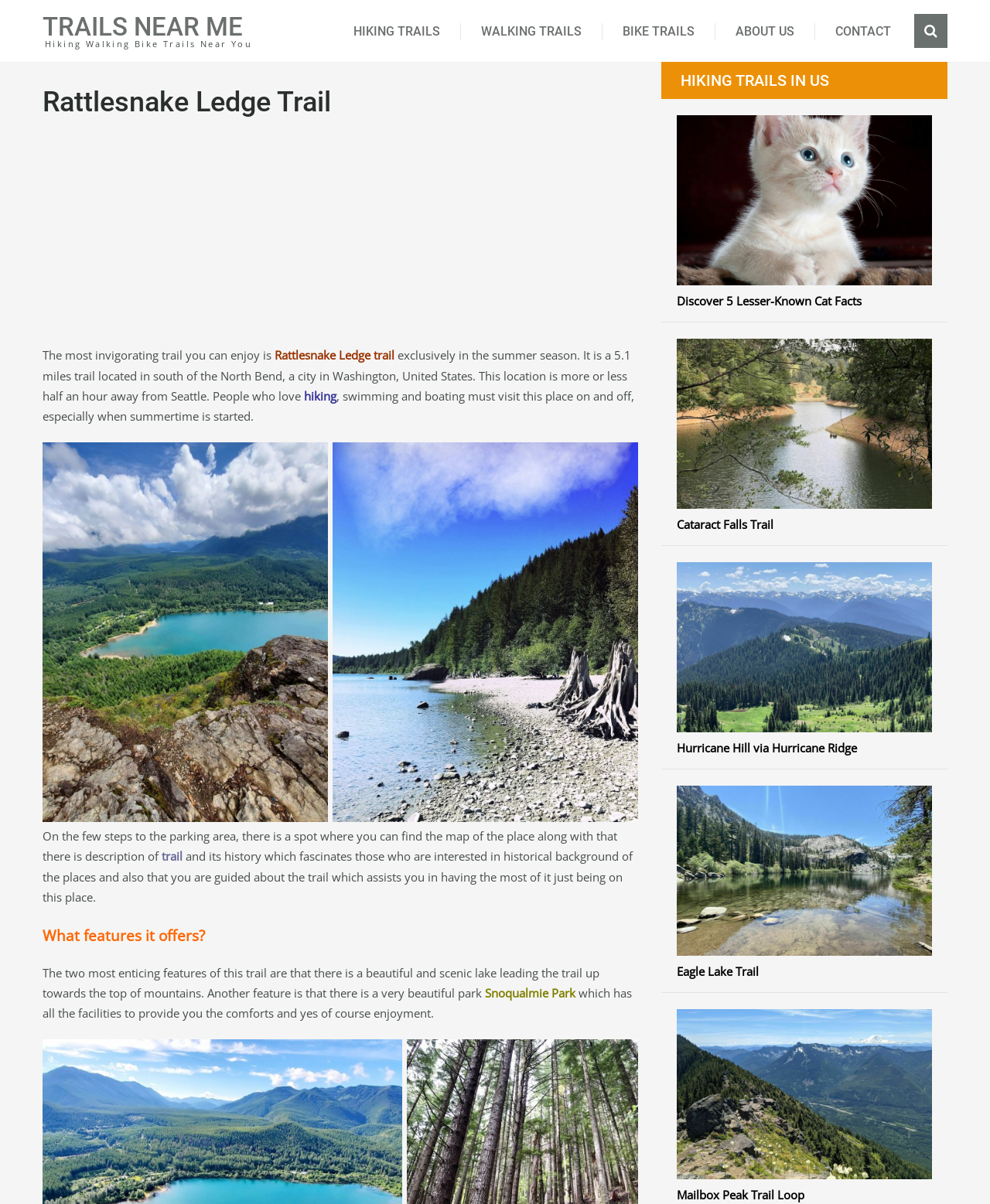Given the element description Mailbox Peak Trail Loop, identify the bounding box coordinates for the UI element on the webpage screenshot. The format should be (top-left x, top-left y, bottom-right x, bottom-right y), with values between 0 and 1.

[0.684, 0.836, 0.941, 0.999]